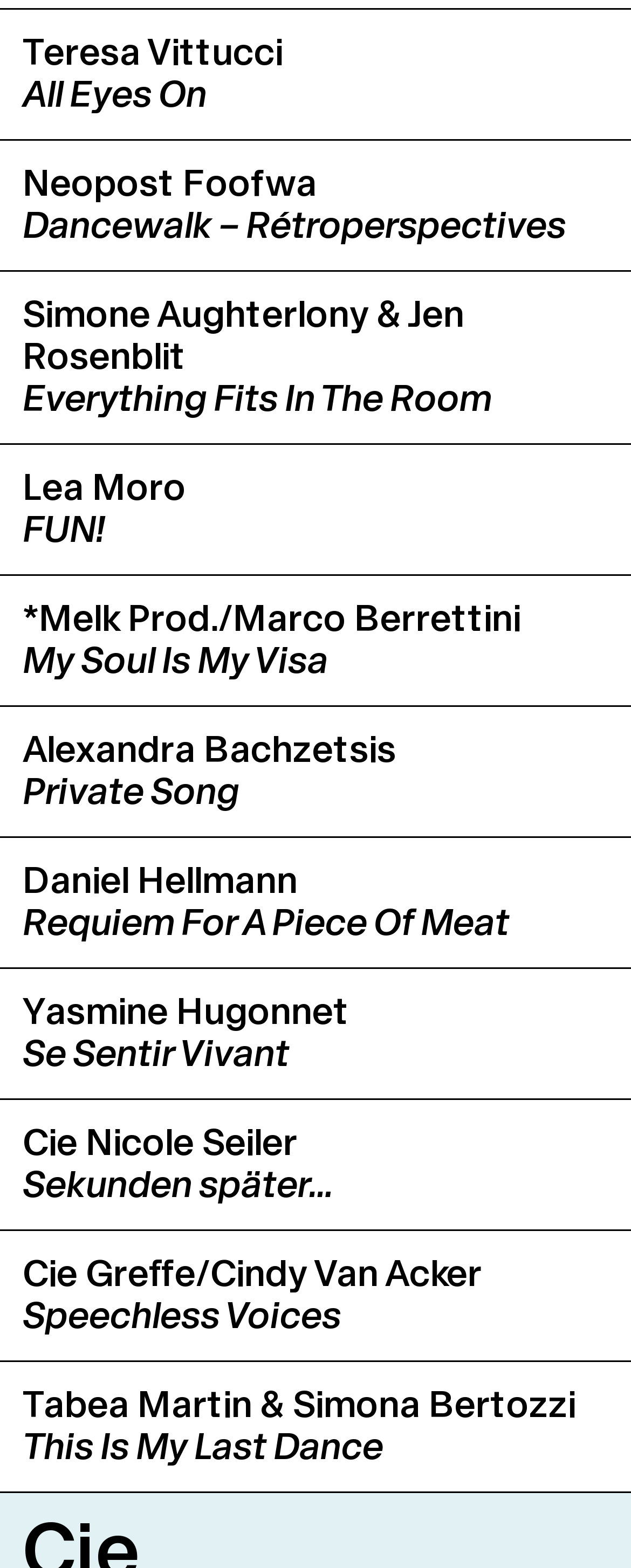Who is the choreographer and artistic director of Théâtre Sévelin 36, Lausanne?
Using the image, provide a concise answer in one word or a short phrase.

Philippe Saire